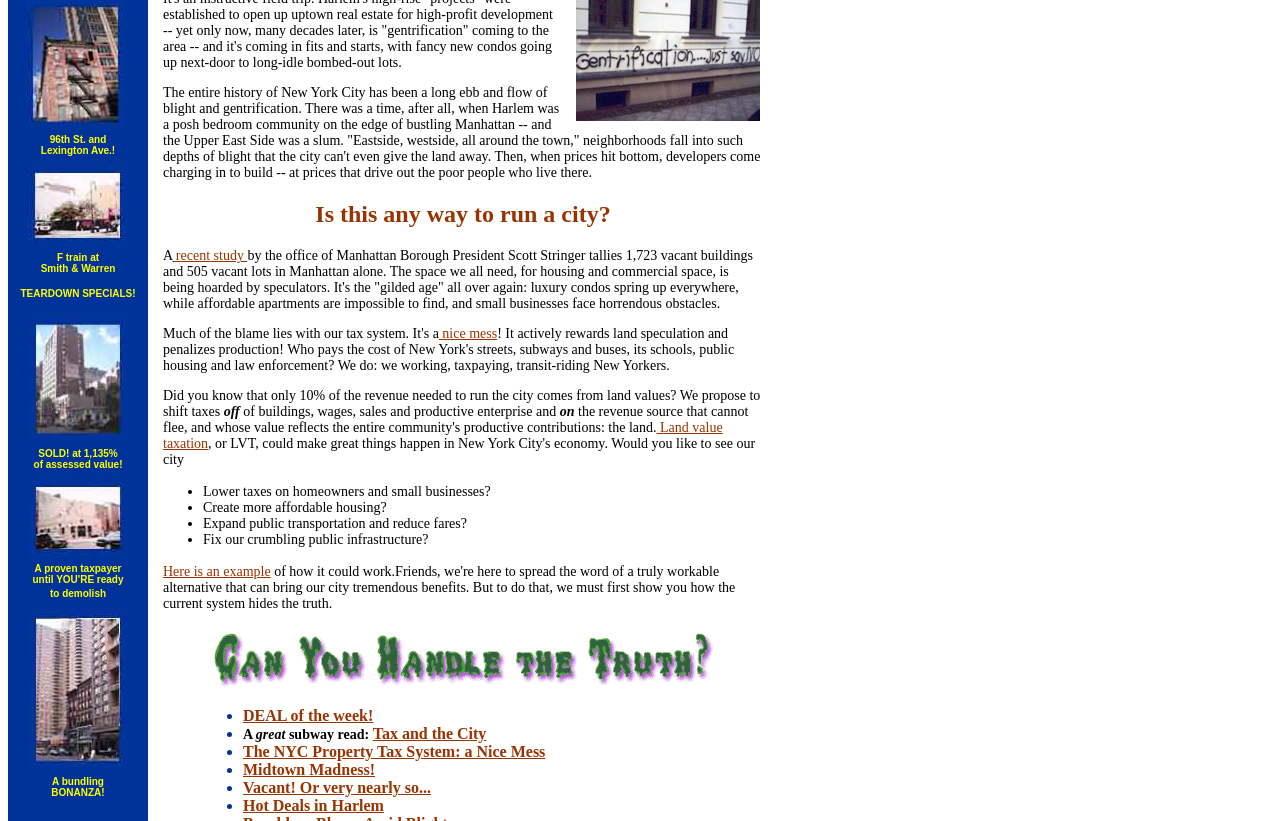Give the bounding box coordinates for the element described as: "Land value taxation".

[0.127, 0.512, 0.565, 0.55]